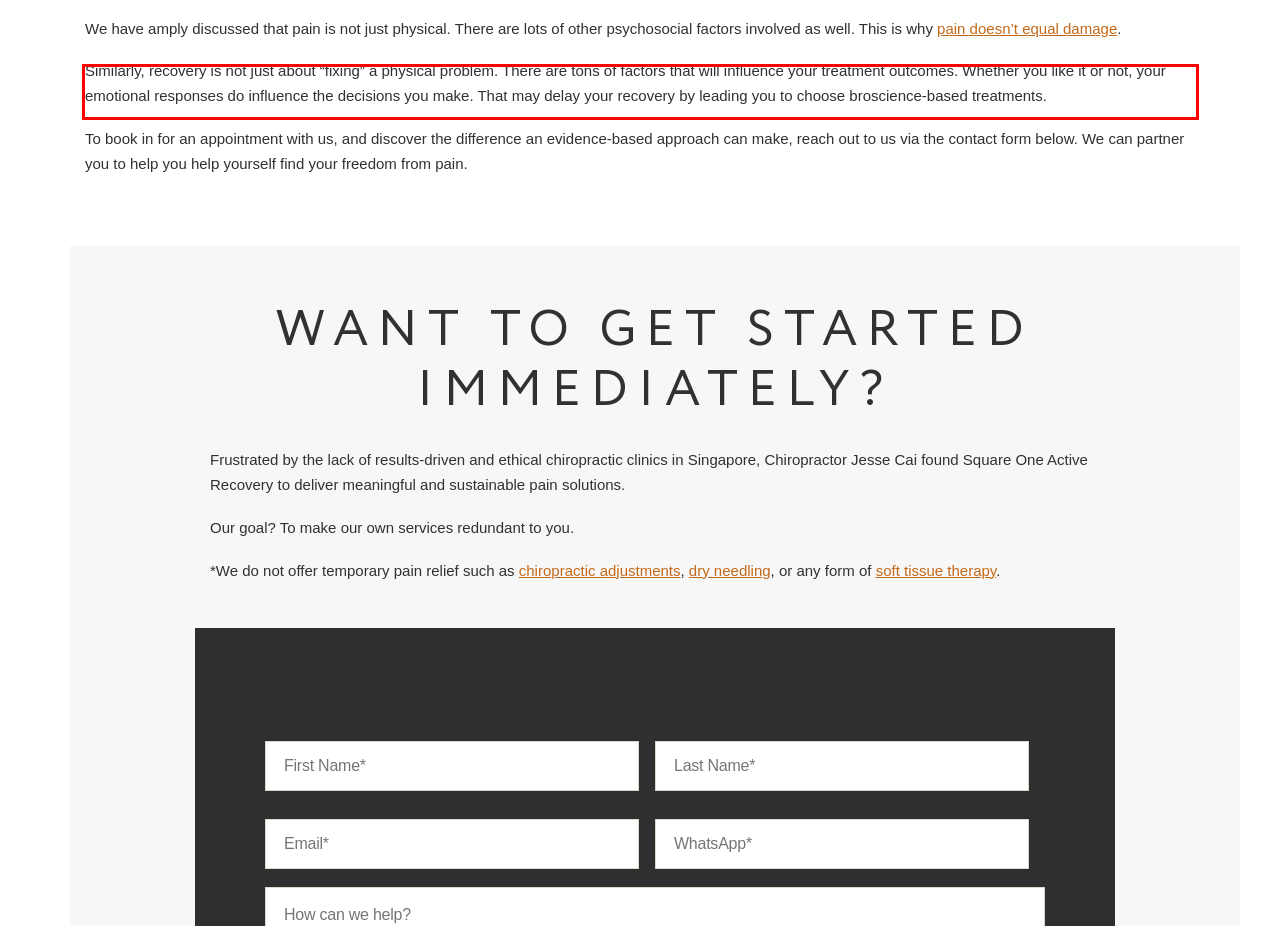Identify and extract the text within the red rectangle in the screenshot of the webpage.

Similarly, recovery is not just about “fixing” a physical problem. There are tons of factors that will influence your treatment outcomes. Whether you like it or not, your emotional responses do influence the decisions you make. That may delay your recovery by leading you to choose broscience-based treatments.